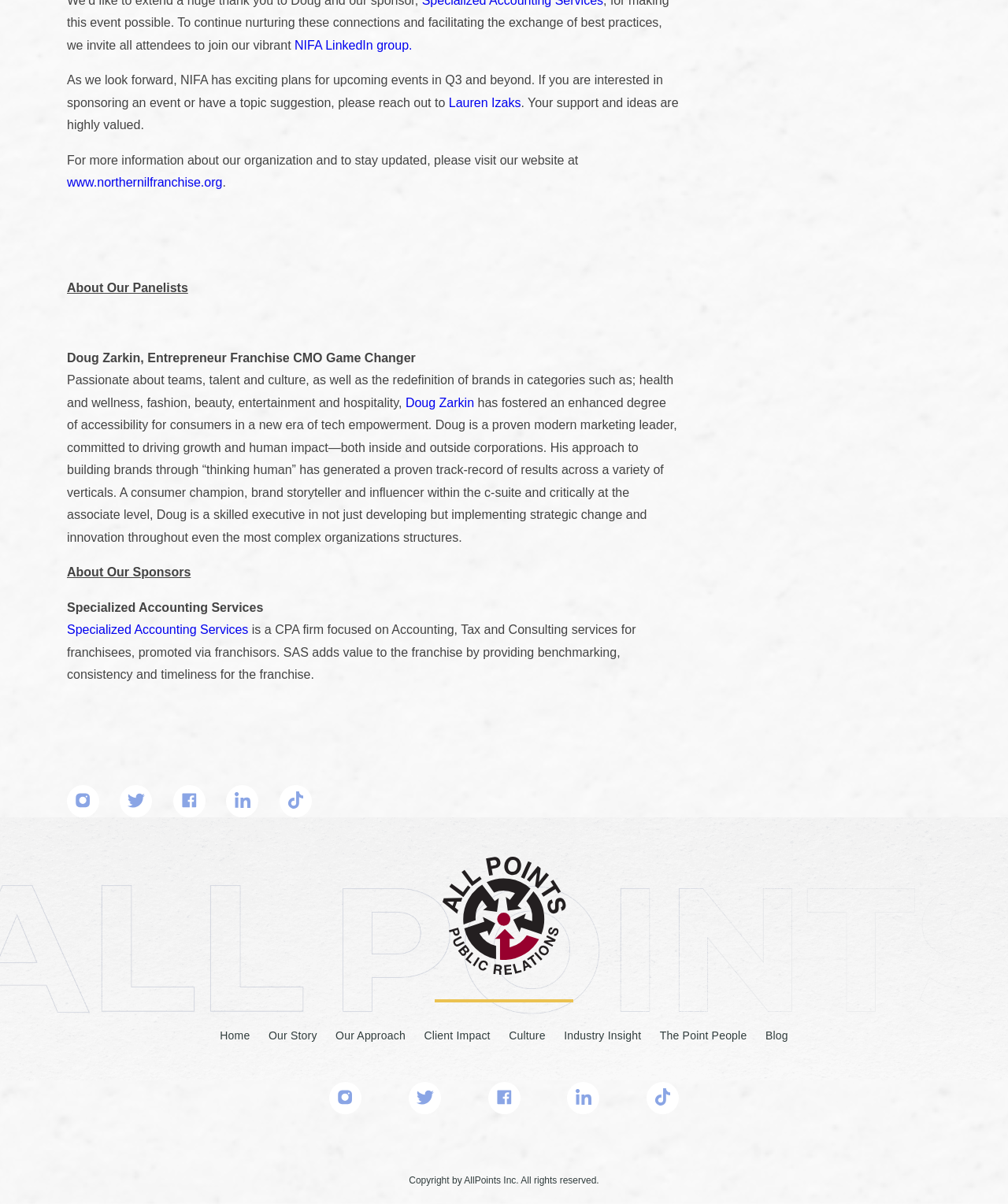Identify the bounding box coordinates of the part that should be clicked to carry out this instruction: "Click on HOME".

None